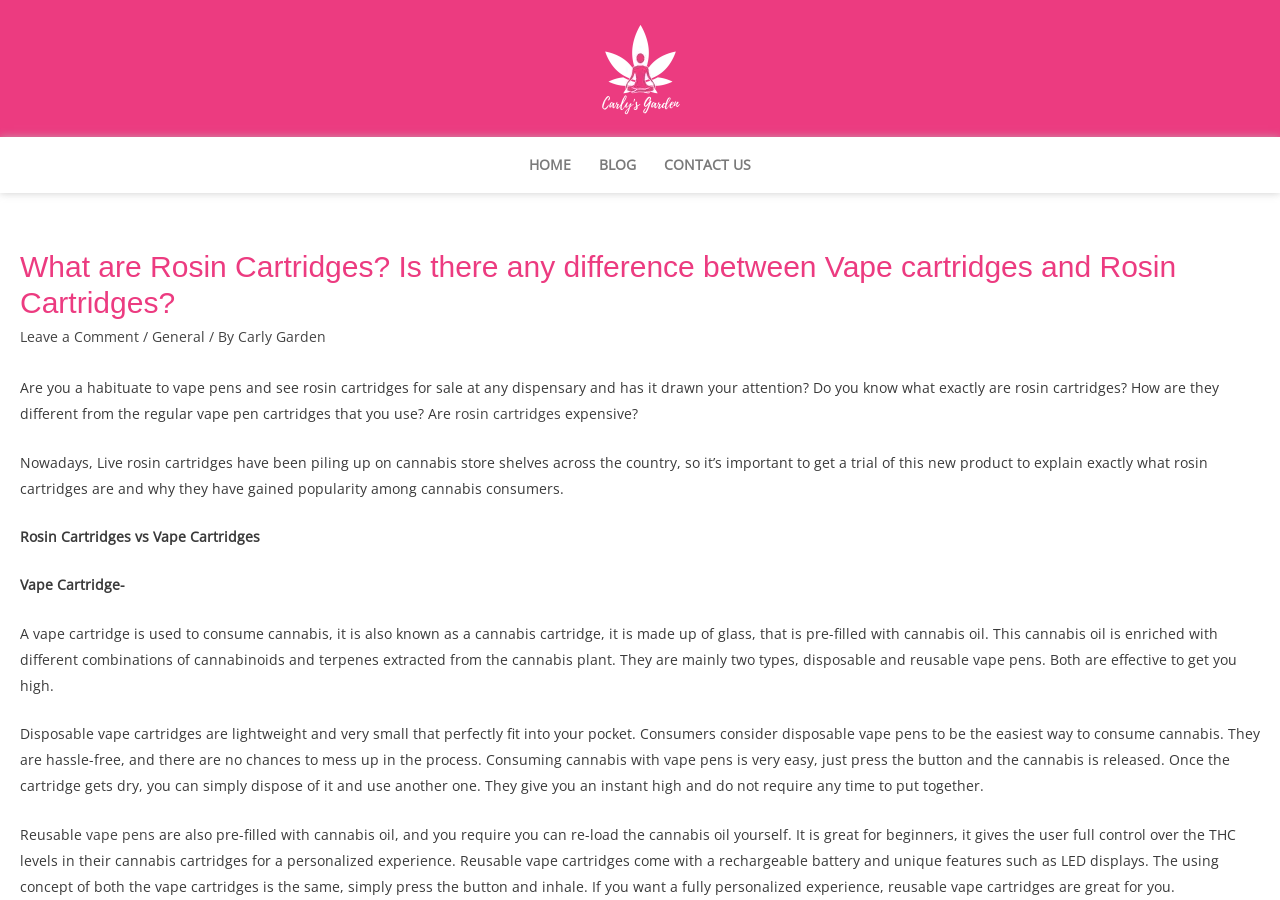Give a short answer using one word or phrase for the question:
What is the main topic of the webpage?

Rosin cartridges